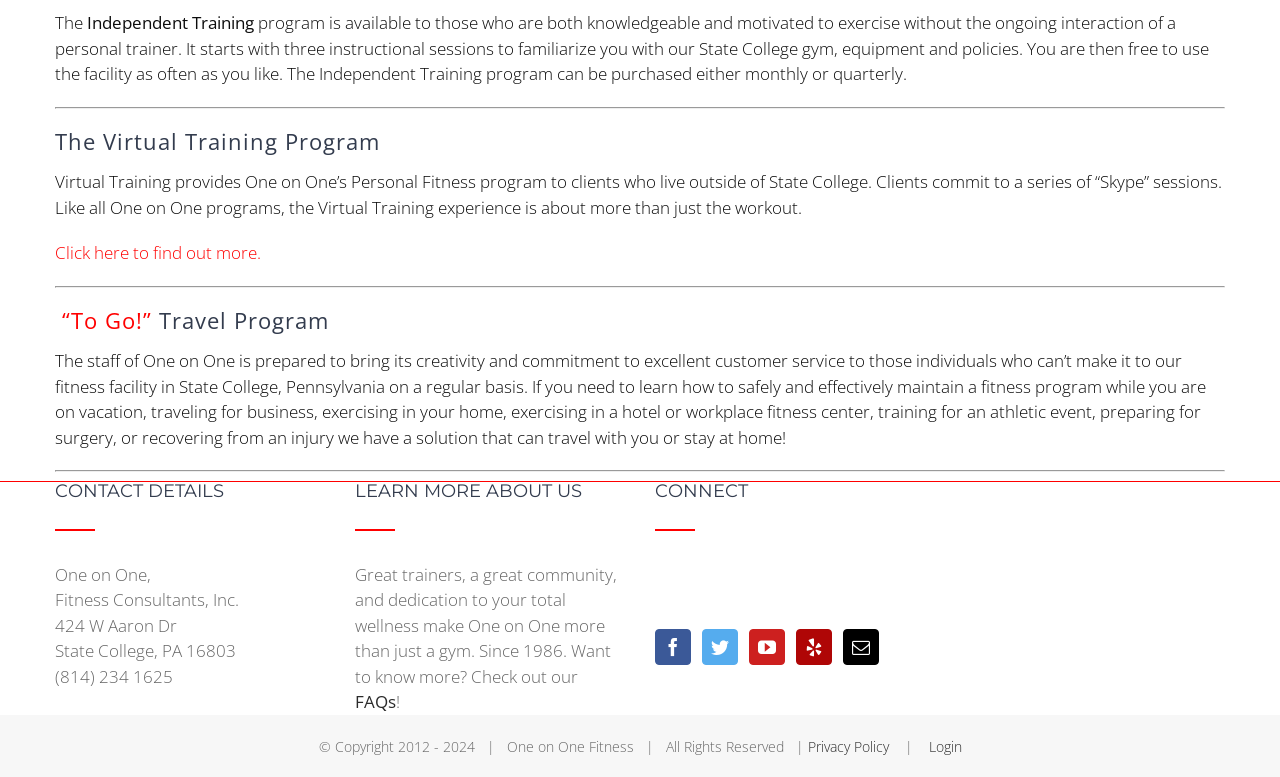Locate the bounding box coordinates of the clickable element to fulfill the following instruction: "Connect with One on One on Facebook". Provide the coordinates as four float numbers between 0 and 1 in the format [left, top, right, bottom].

[0.512, 0.809, 0.54, 0.855]